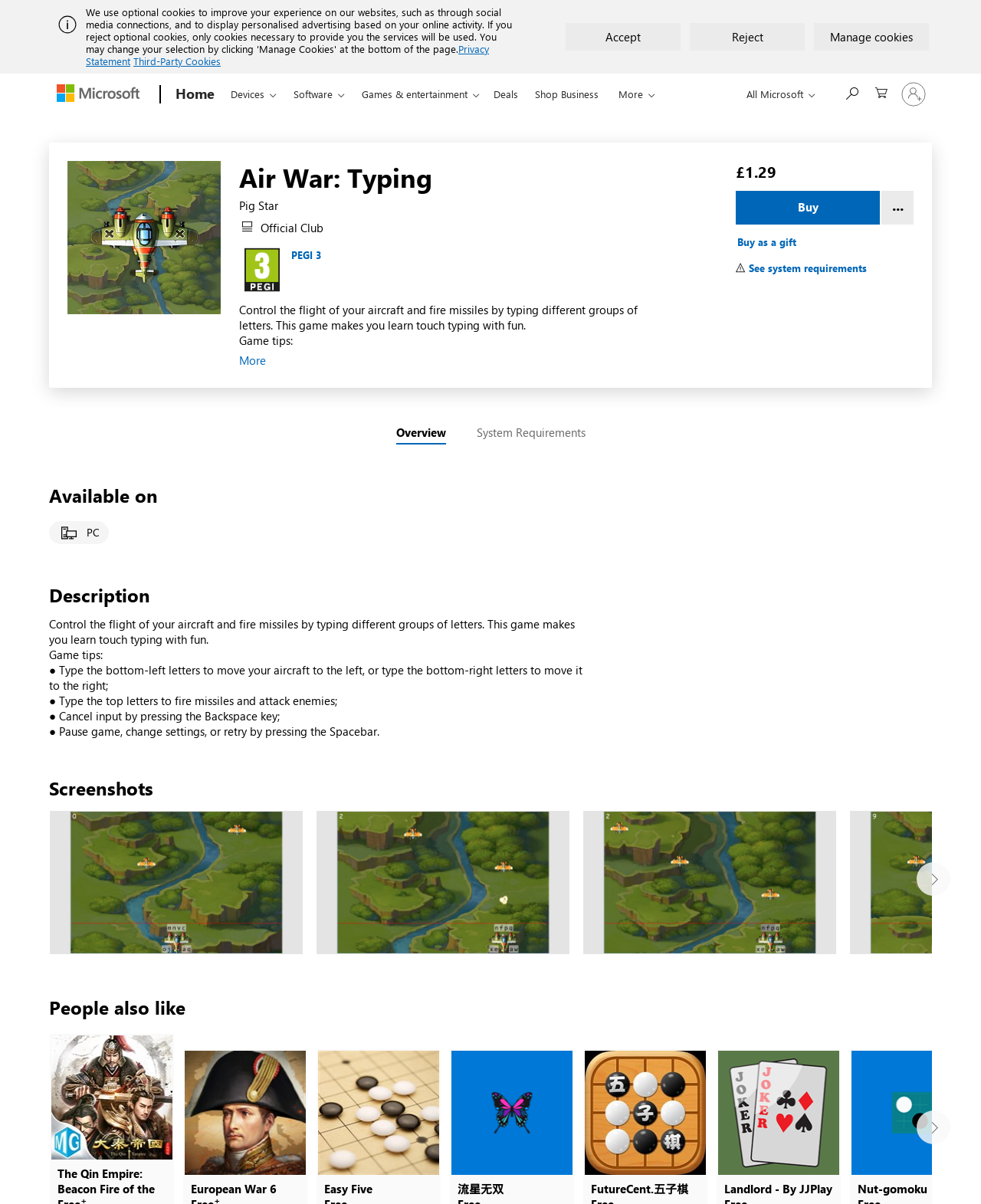How many screenshots are available for the game?
Could you answer the question with a detailed and thorough explanation?

I found the answer by counting the number of button elements with the text 'Enlarge Screenshot' followed by a number, which indicates that there are three screenshots available for the game.